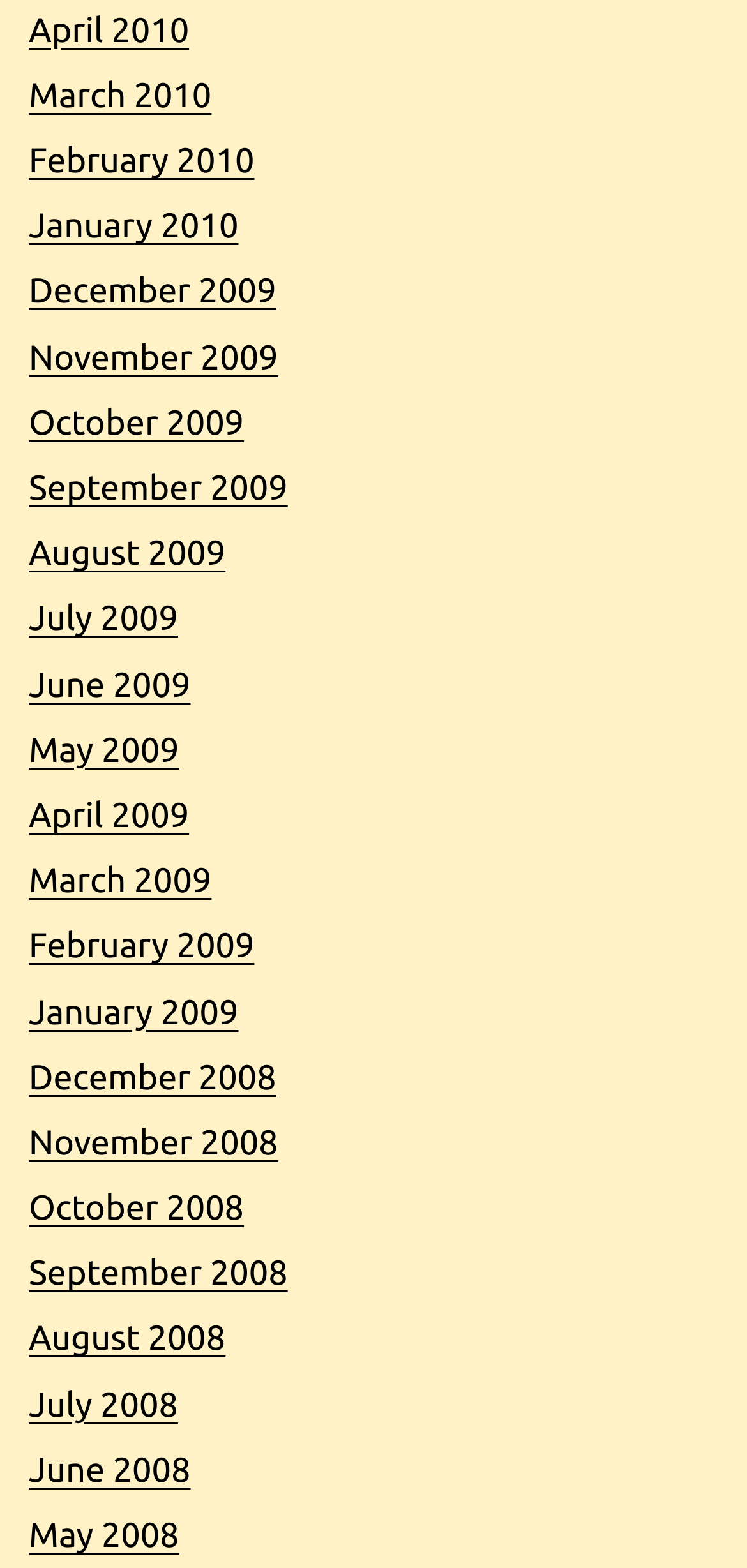How many links are listed on the webpage?
Answer the question with a detailed explanation, including all necessary information.

I counted the number of links listed on the webpage and found that there are 30 links in total, each representing a month from 2008 to 2010.